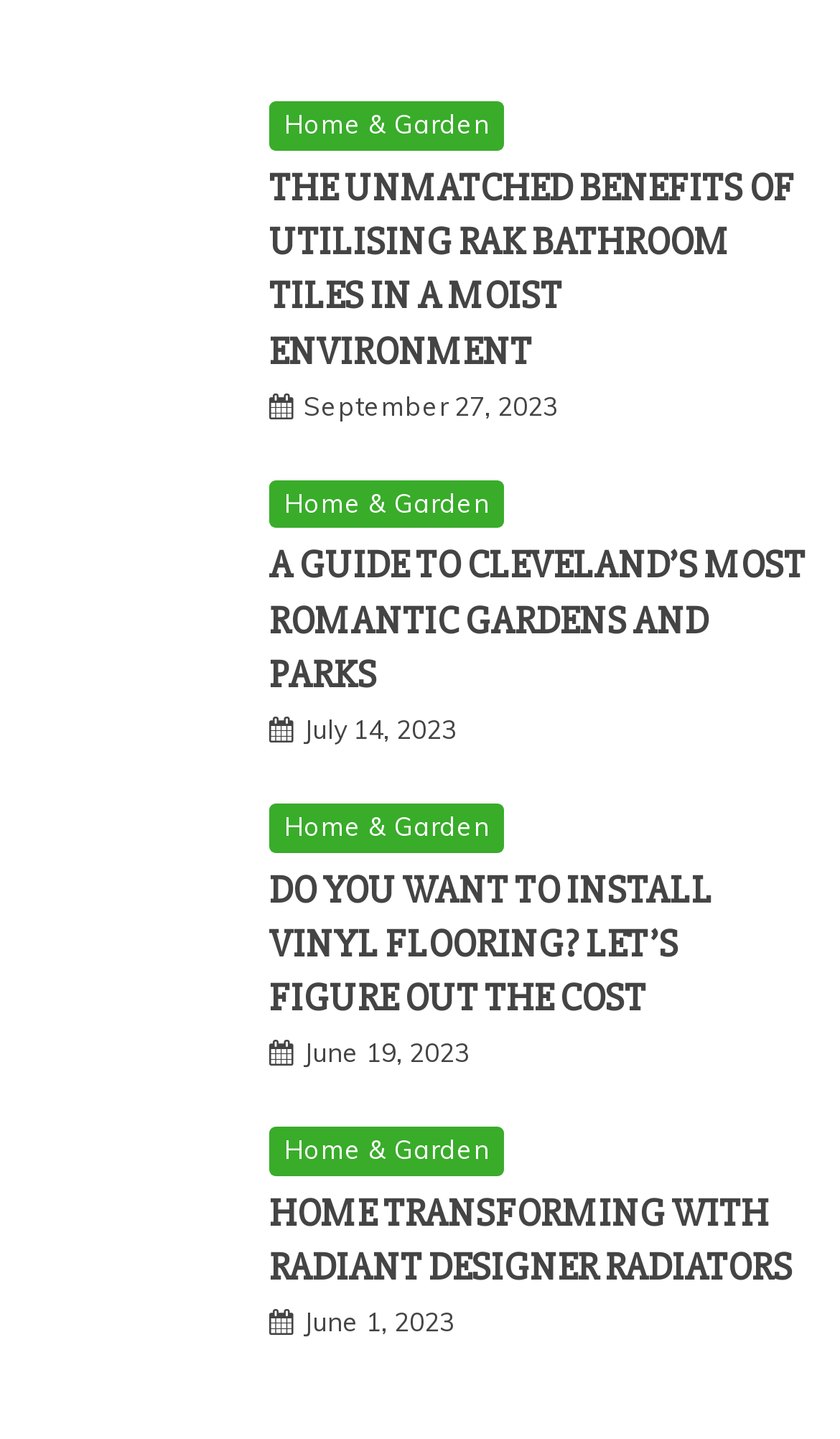Utilize the information from the image to answer the question in detail:
What is the title of the third article?

The third article has a heading with the text 'DO YOU WANT TO INSTALL VINYL FLOORING? LET’S FIGURE OUT THE COST' which is the title of the article.